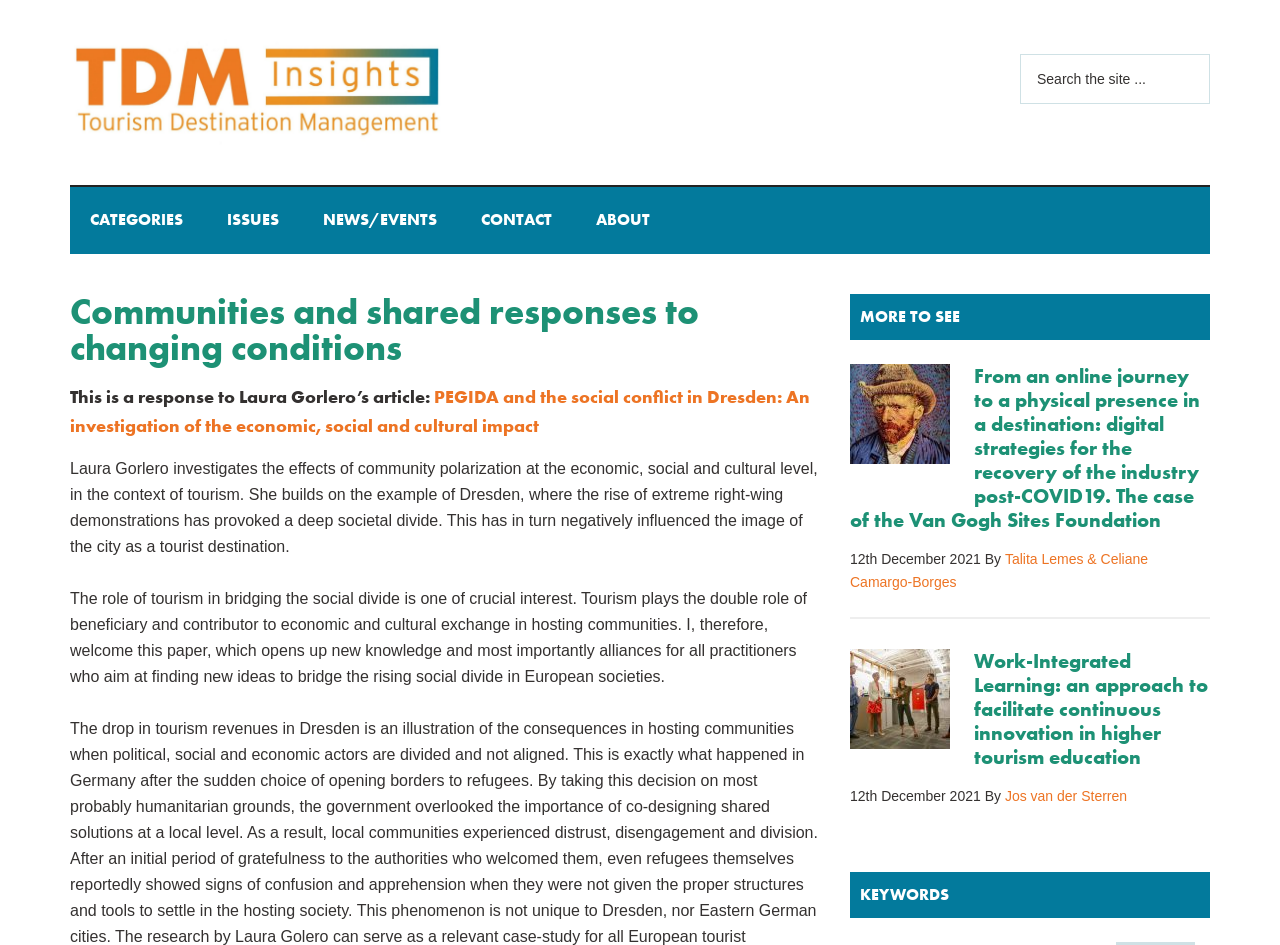Please examine the image and answer the question with a detailed explanation:
What is the topic of the article by Laura Gorlero?

The article by Laura Gorlero is mentioned in the main content section of the webpage, and it discusses the topic of PEGIDA and social conflict in Dresden, specifically investigating the economic, social, and cultural impact.